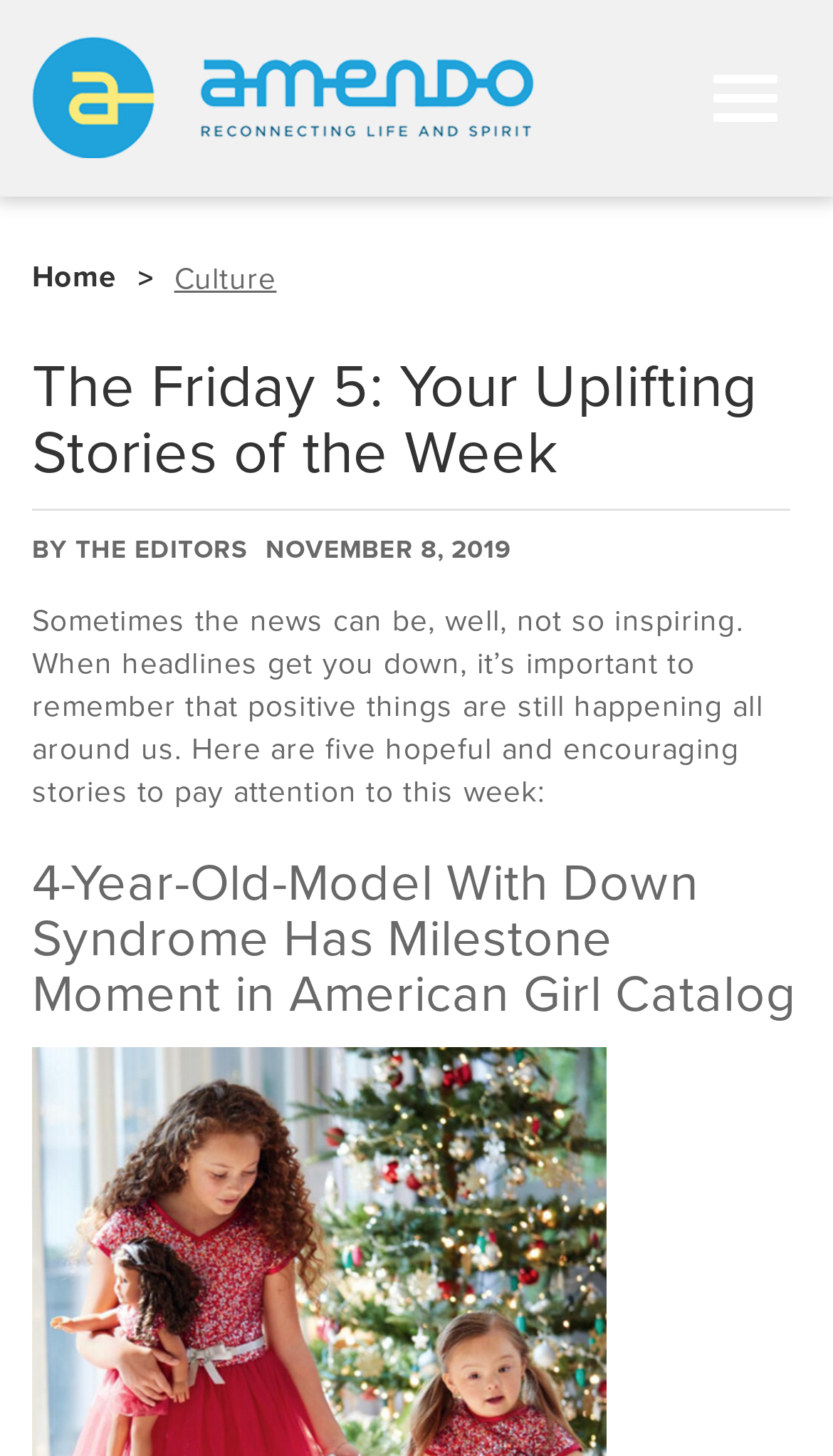Describe all the key features of the webpage in detail.

The webpage is an article from Amendo, a website focused on reconnecting life and spirit. At the top left corner, there is a link to the website's homepage, followed by a link to the "Culture" section. Below these links, the title of the article "The Friday 5: Your Uplifting Stories of the Week" is prominently displayed. 

To the right of the title, there is a byline indicating that the article is written by "THE EDITORS", along with the publication date "NOVEMBER 8, 2019". 

The main content of the article starts with a brief introduction, which explains that the news can be discouraging at times, but it's essential to focus on the positive stories happening around us. The introduction is followed by the first story, titled "4-Year-Old-Model With Down Syndrome Has Milestone Moment in American Girl Catalog", which is highlighted as a heading. 

There is a navigation button at the top right corner, labeled "Toggle navigation", allowing users to access the website's menu.